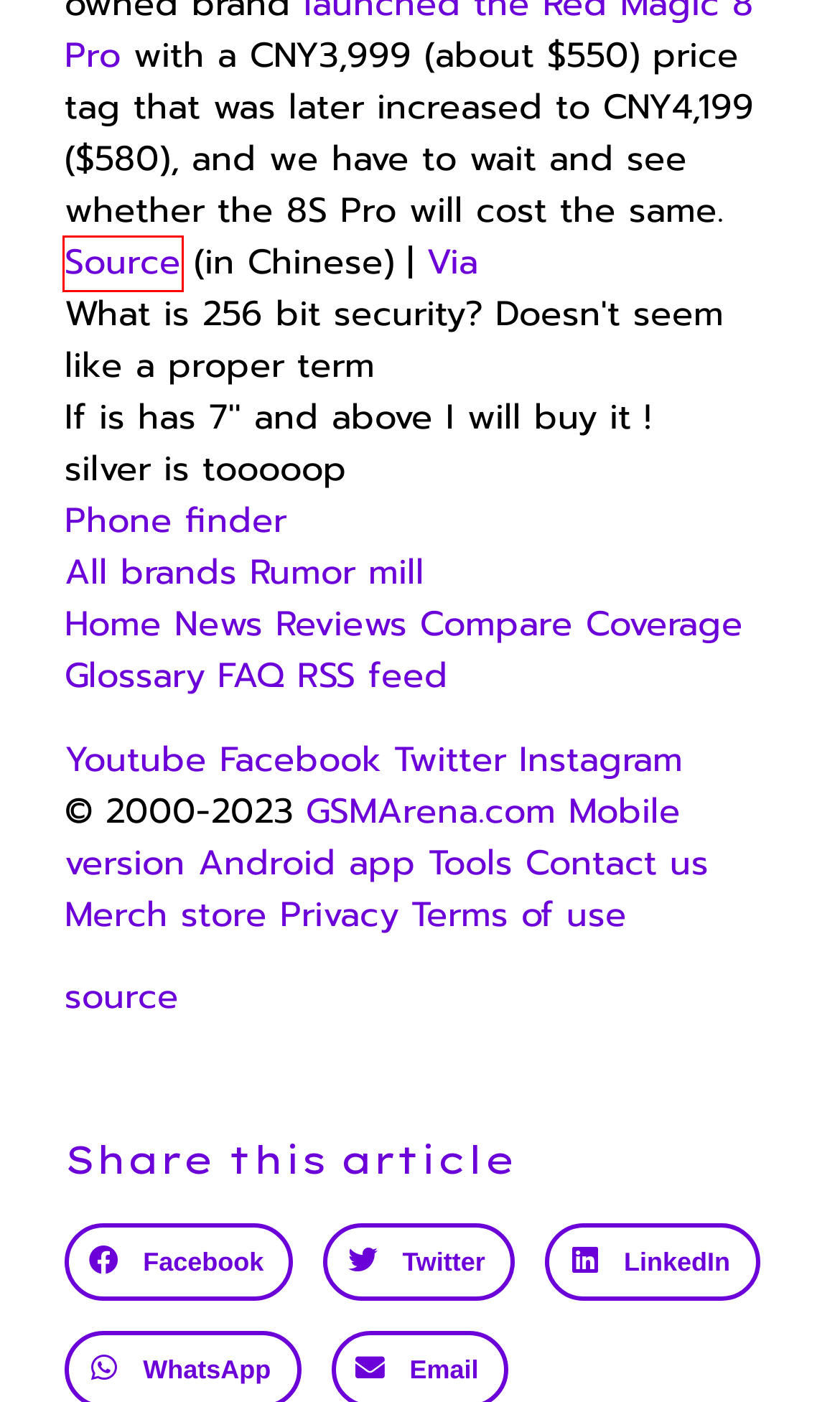A screenshot of a webpage is provided, featuring a red bounding box around a specific UI element. Identify the webpage description that most accurately reflects the new webpage after interacting with the selected element. Here are the candidates:
A. This Simple Gadget Instantly Improves iPhone and MacBook Audio – Gear Patrol – Tech Hoodie
B. News – Tech Hoodie
C. Sina Visitor System
D. July 2, 2023 – Tech Hoodie
E. 7 Tech Gadgets You Need for Remote Work – ReadWrite – Tech Hoodie
F. Crypto – Tech Hoodie
G. Red Magic 8S Pro official renders released, here’s the first look - Playfuldroid!
H. Events – Tech Hoodie

C